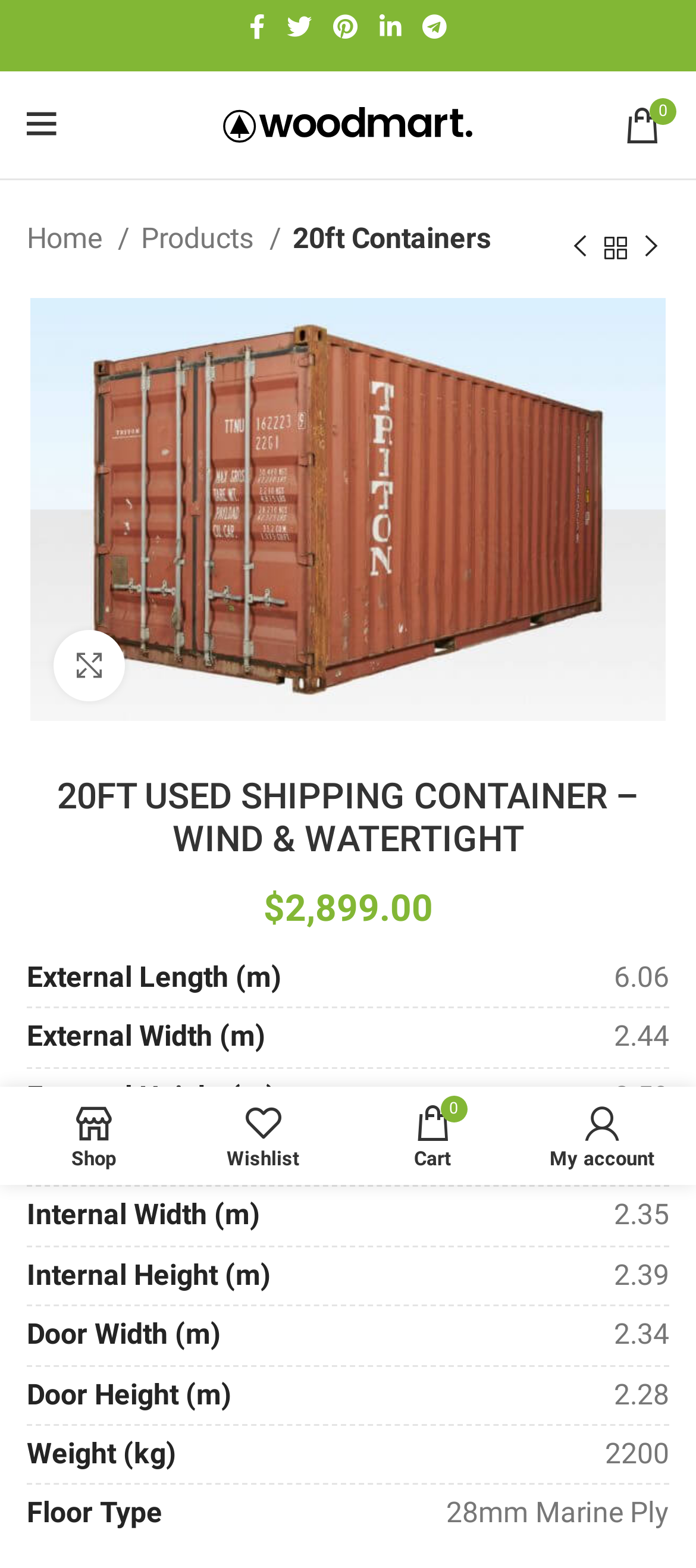What is the external length of the shipping container?
Please craft a detailed and exhaustive response to the question.

The external length of the shipping container can be found in the table that lists the product specifications, where it is listed as '6.06' under the 'External Length (m)' column.